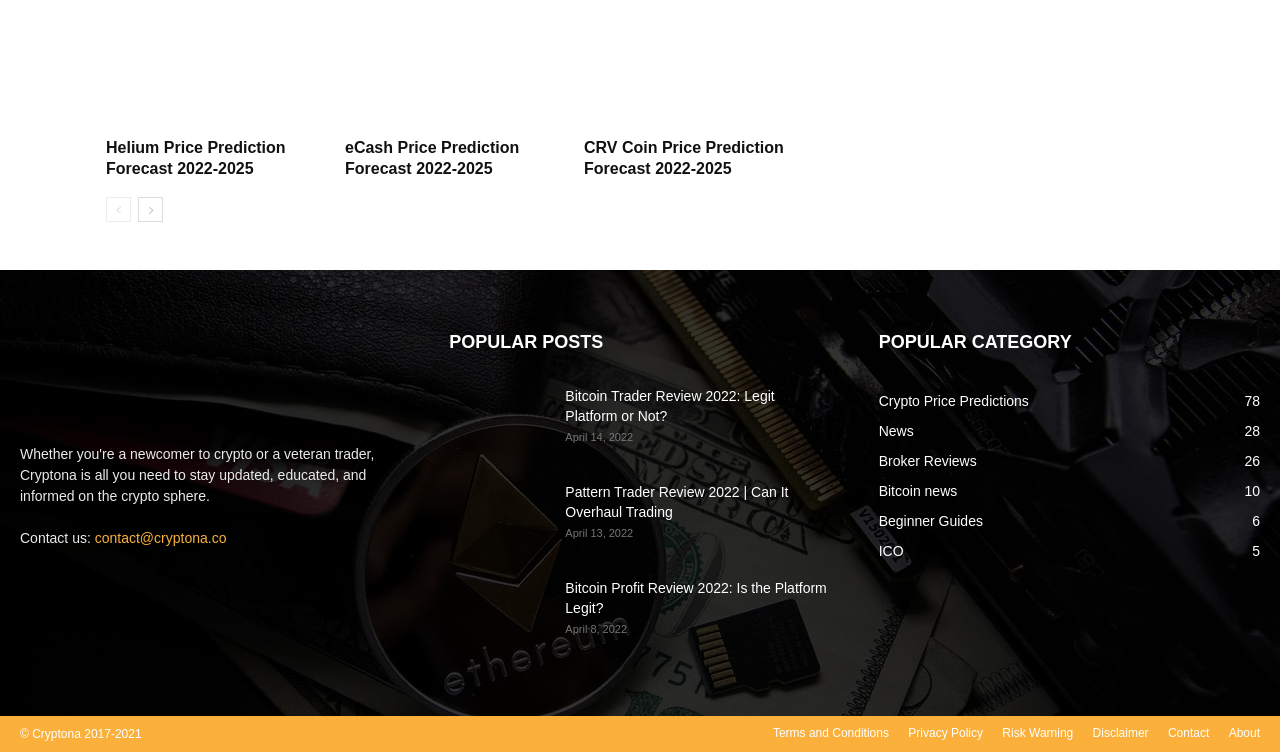Find and specify the bounding box coordinates that correspond to the clickable region for the instruction: "Contact us through email".

[0.074, 0.704, 0.177, 0.726]